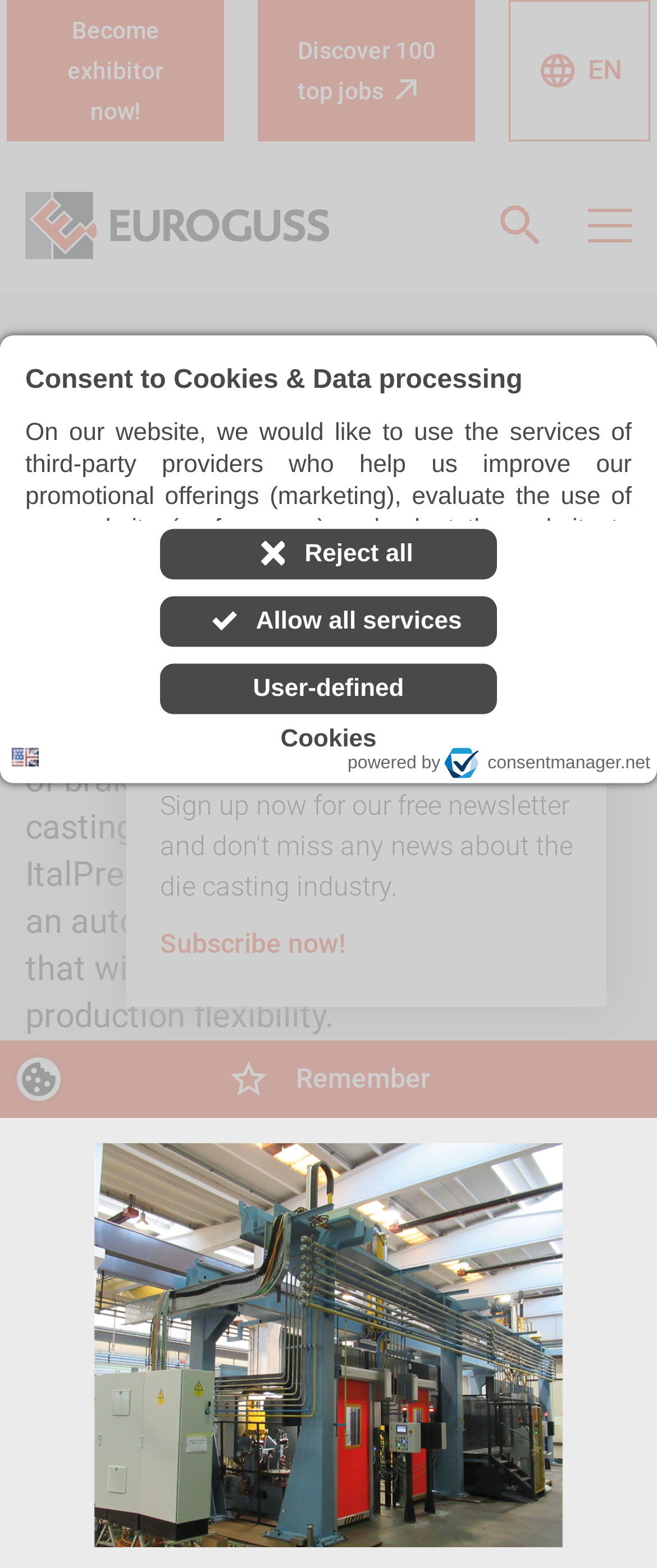Please identify the bounding box coordinates of the area that needs to be clicked to follow this instruction: "Subscribe now!".

[0.244, 0.589, 0.526, 0.615]